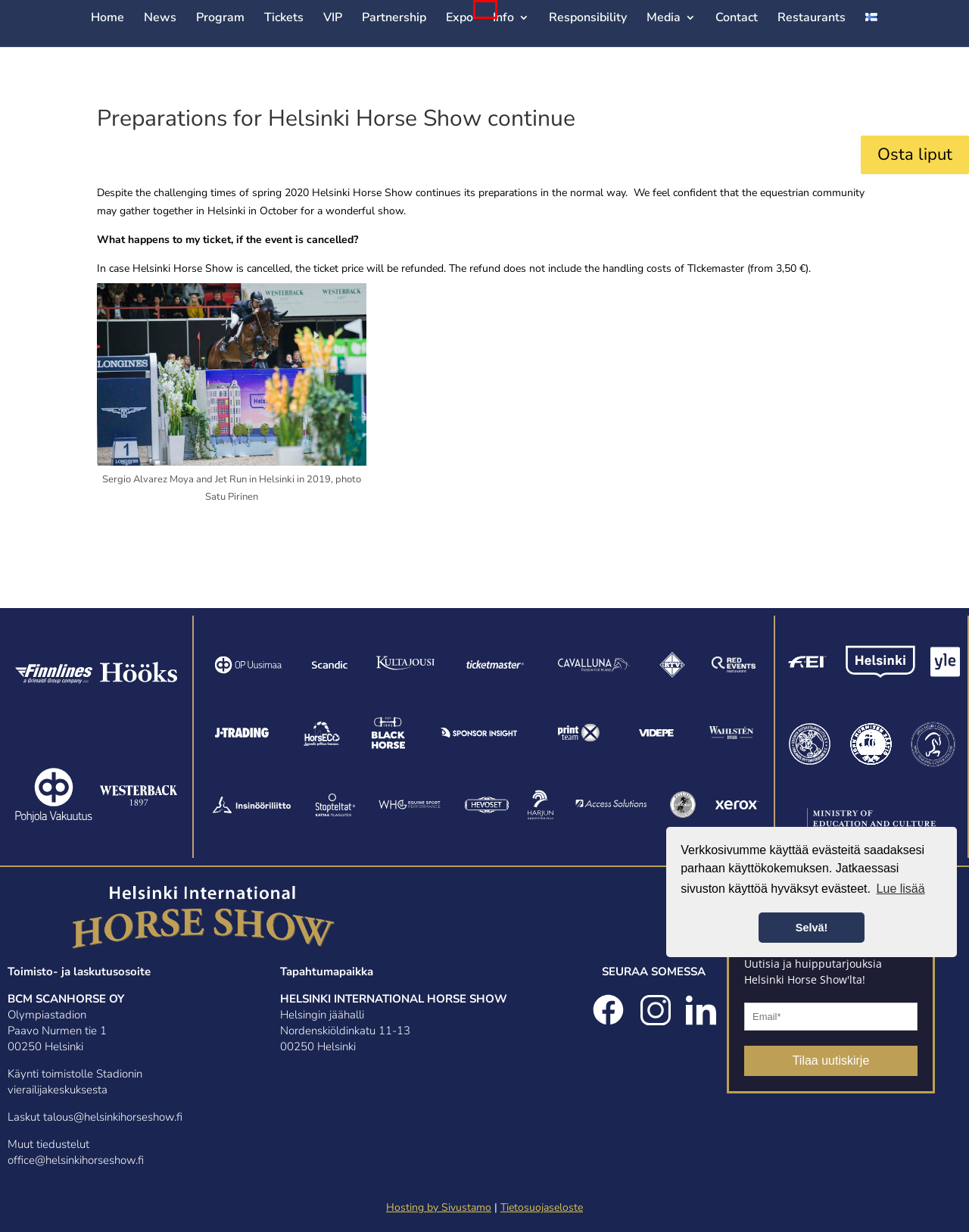Look at the screenshot of a webpage, where a red bounding box highlights an element. Select the best description that matches the new webpage after clicking the highlighted element. Here are the candidates:
A. Media - Info - Helsinki International Horse Show
B. Partners - Helsinki International Horse Show
C. News - Helsinki International Horse Show
D. Event Information - Helsinki International Horse Show
E. What are cookies? | Cookies & You
F. Program - Helsinki International Horse Show
G. Helsinki International Horse Show eng - Helsinki International Horse Show
H. VIP - Helsinki International Horse Show

E